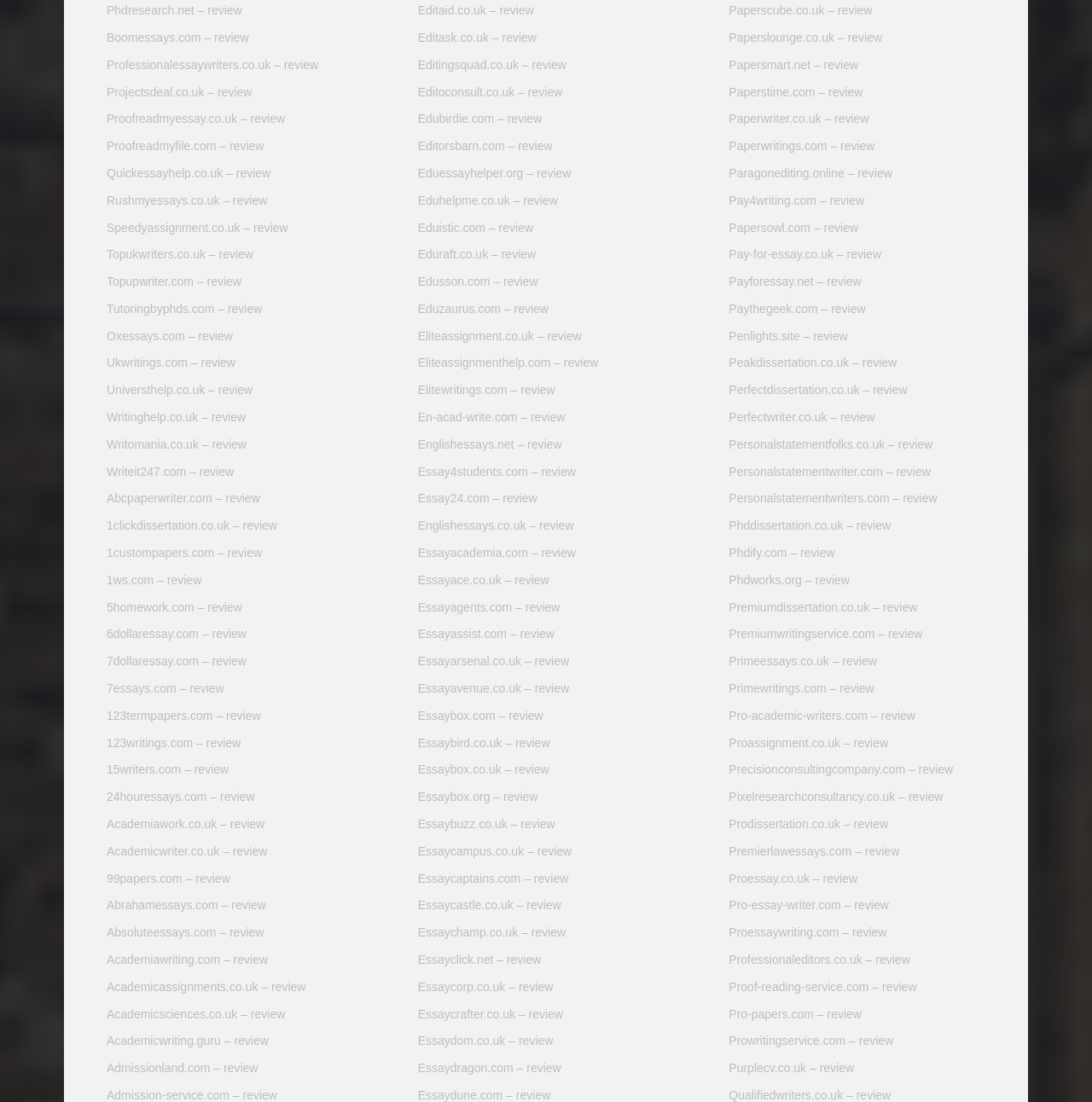How many essay writing services are reviewed on this webpage?
Based on the image, answer the question in a detailed manner.

By counting the number of links on the webpage, it is clear that there are more than 100 essay writing services being reviewed. The links are densely packed and continue beyond the initial visible section, indicating a large number of services being reviewed.